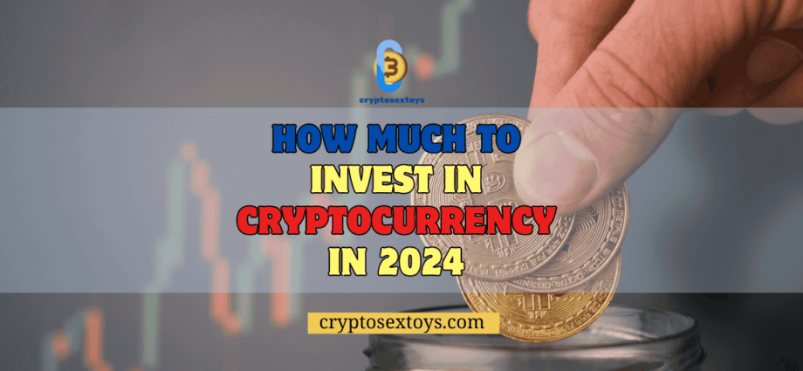What is the website link featured at the bottom?
Answer with a single word or phrase by referring to the visual content.

cryptosextoys.com